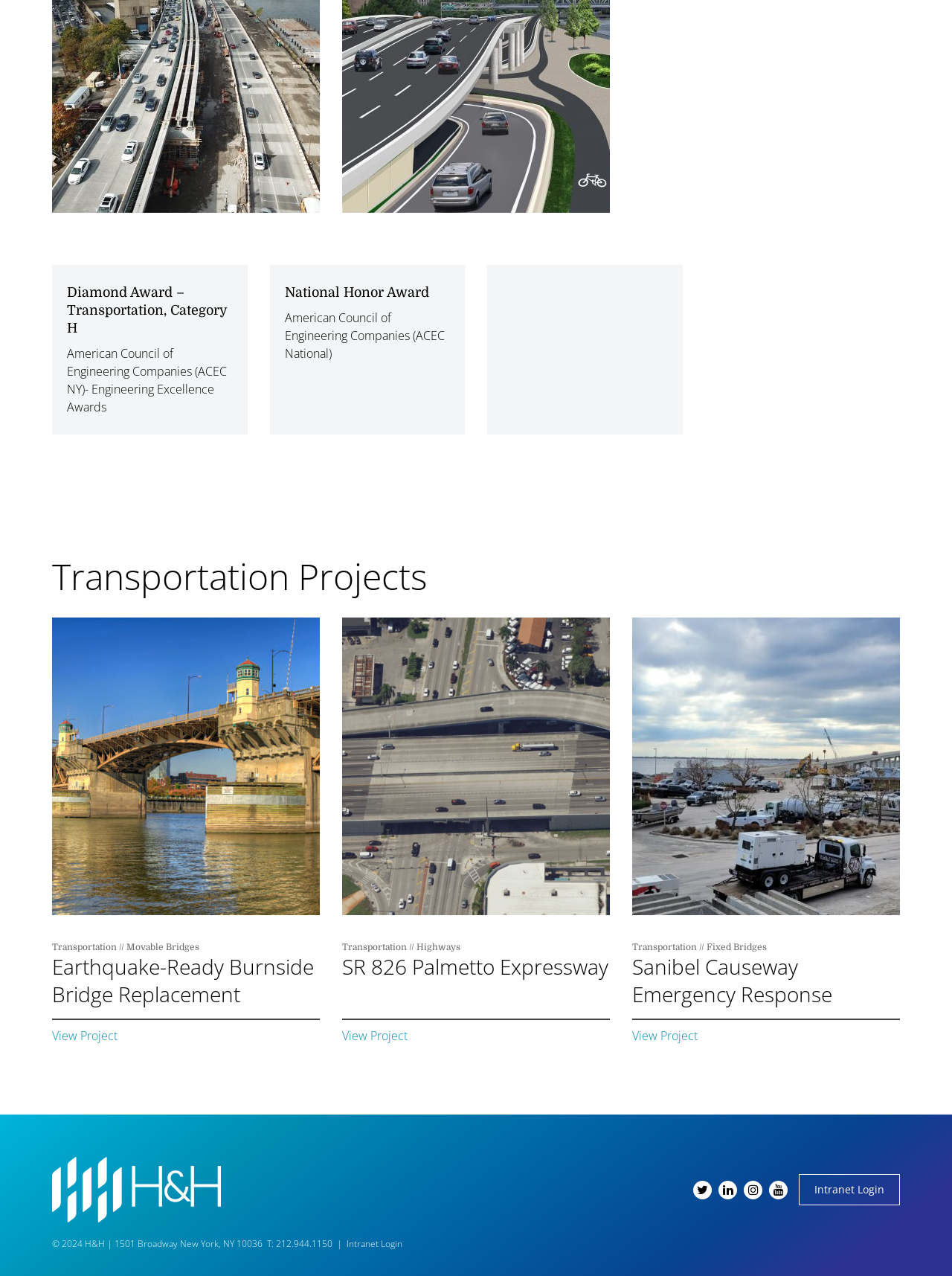Bounding box coordinates are specified in the format (top-left x, top-left y, bottom-right x, bottom-right y). All values are floating point numbers bounded between 0 and 1. Please provide the bounding box coordinate of the region this sentence describes: twitter

[0.728, 0.925, 0.748, 0.94]